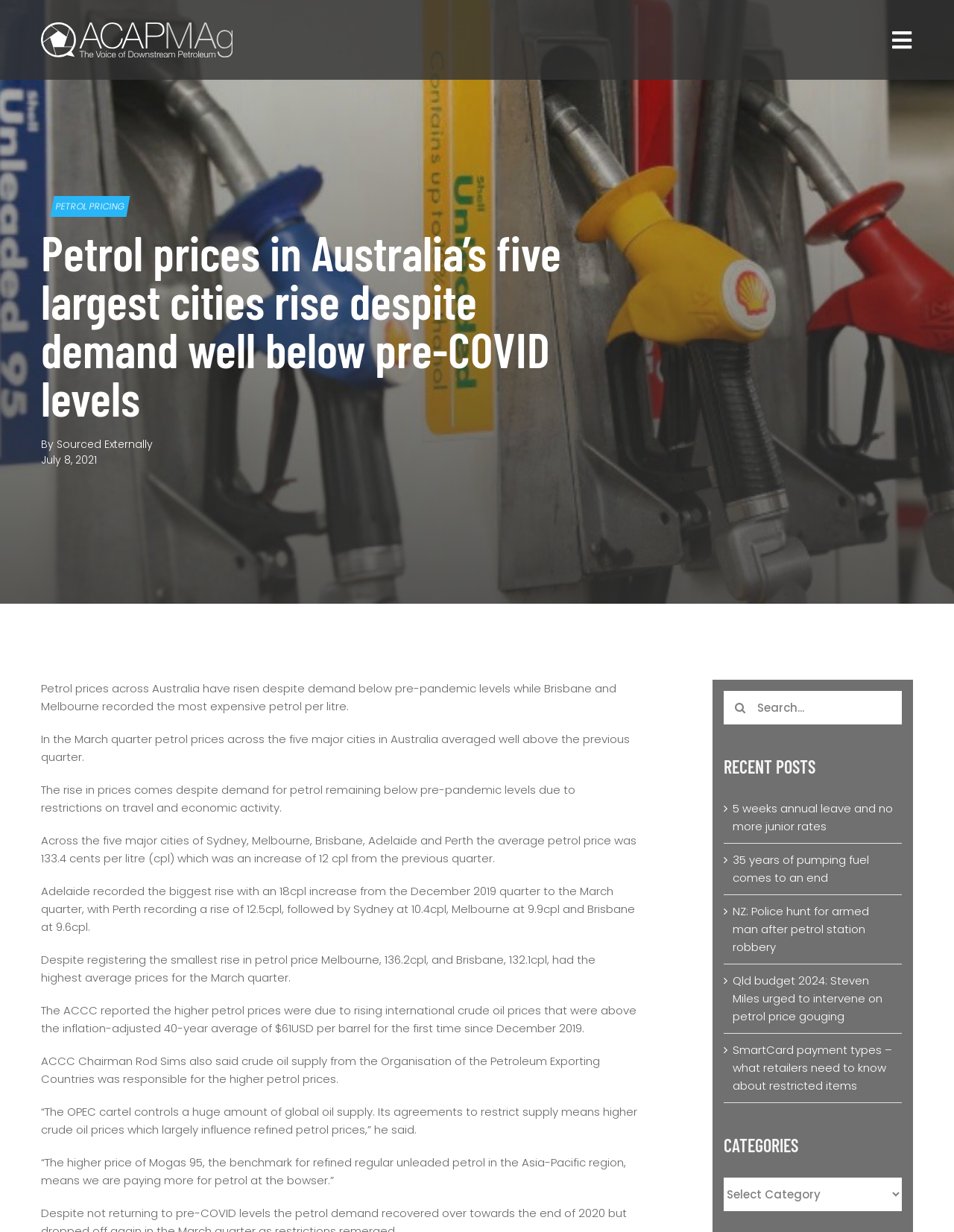Please reply with a single word or brief phrase to the question: 
What is the benchmark for refined regular unleaded petrol in the Asia-Pacific region?

Mogas 95